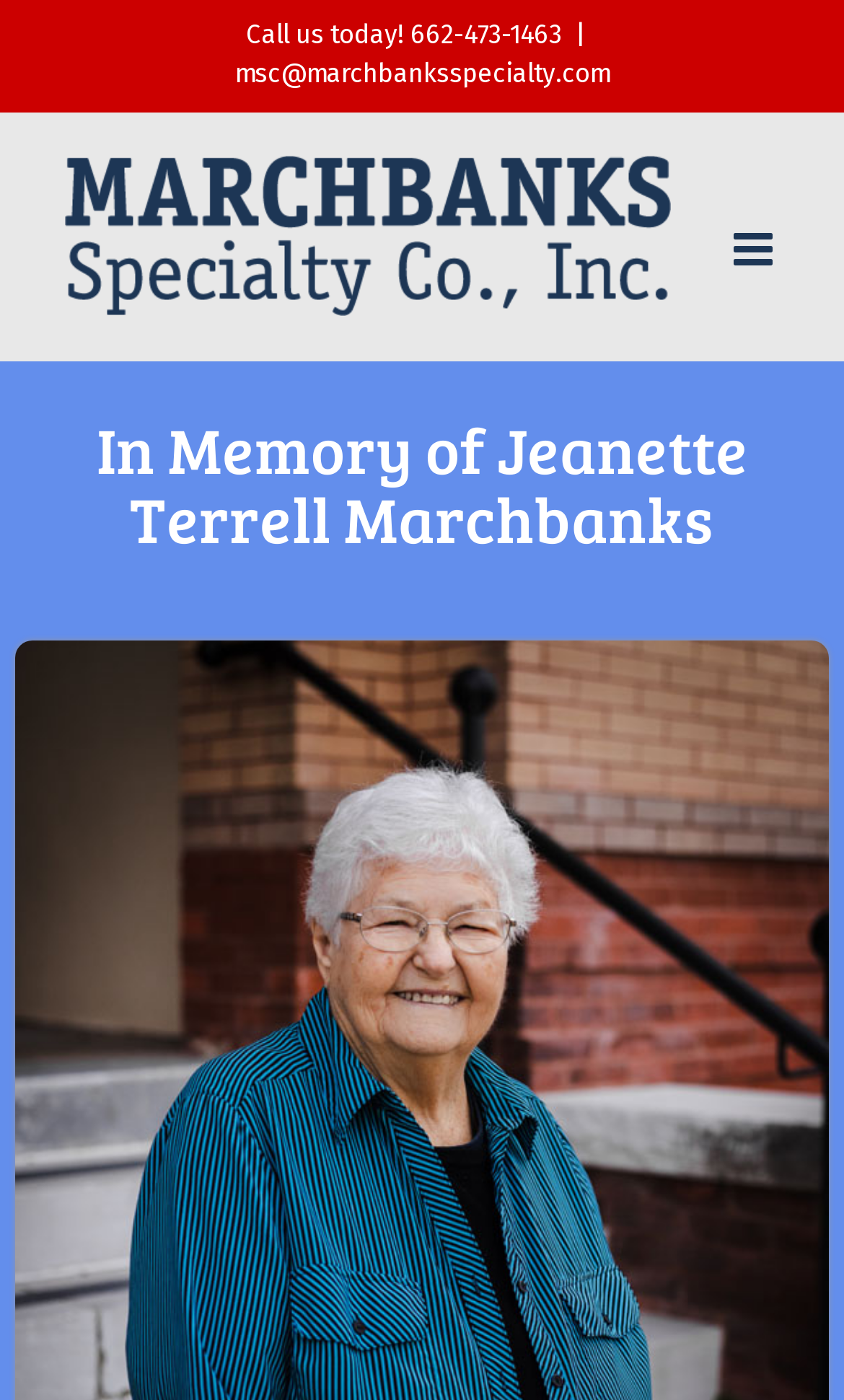Give the bounding box coordinates for this UI element: "Microcurrent Stimulation". The coordinates should be four float numbers between 0 and 1, arranged as [left, top, right, bottom].

None